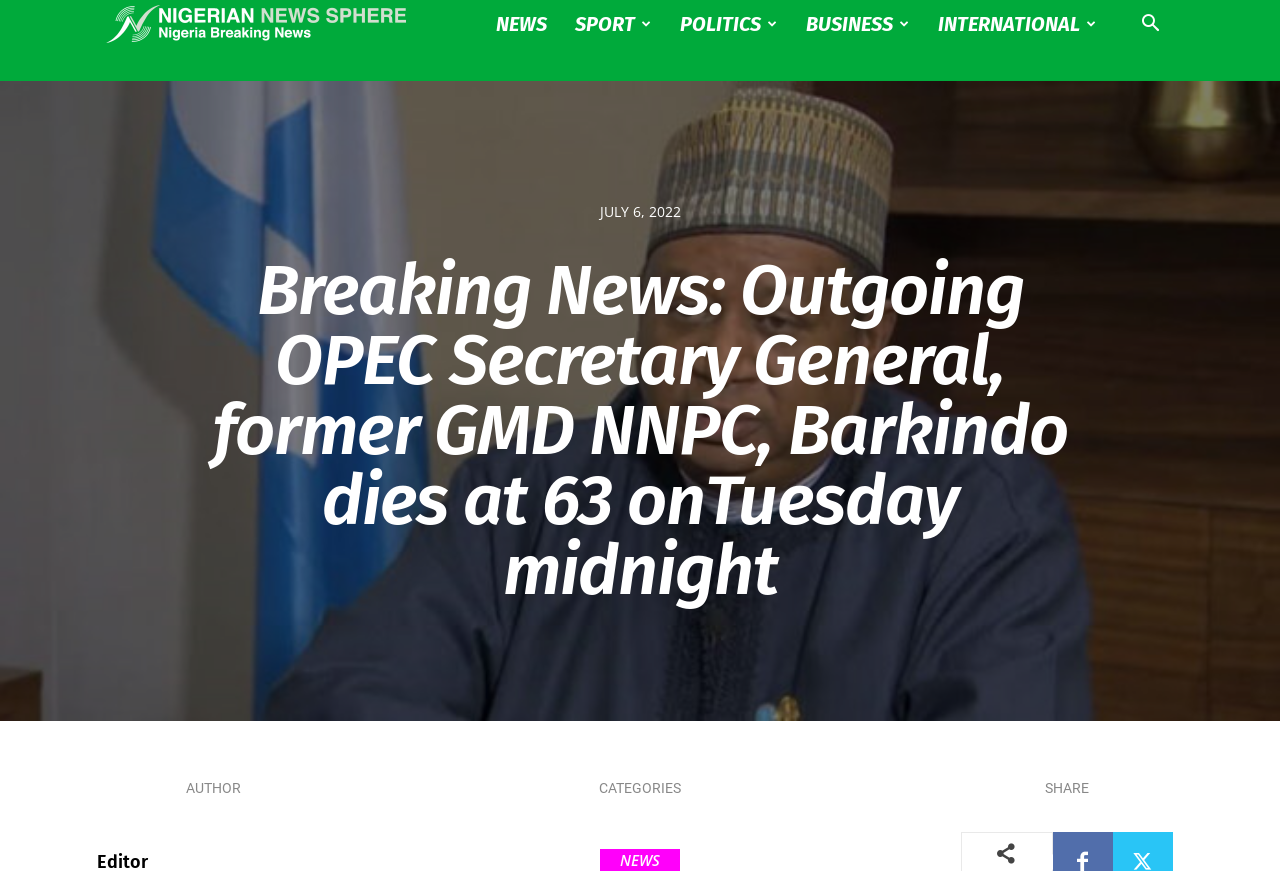Find the bounding box coordinates for the UI element that matches this description: "INTERNATIONAL".

[0.722, 0.0, 0.868, 0.055]